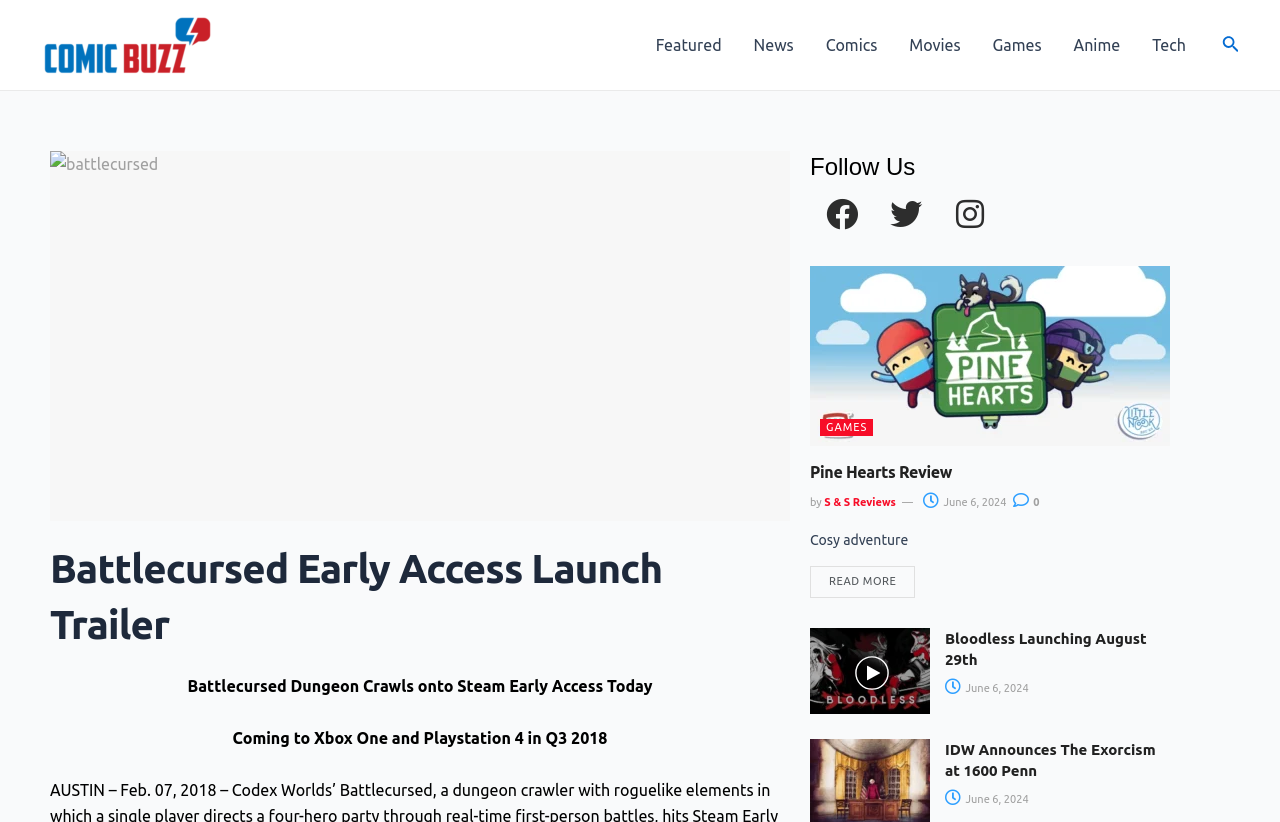Show the bounding box coordinates for the HTML element as described: "Twitter".

[0.683, 0.222, 0.733, 0.299]